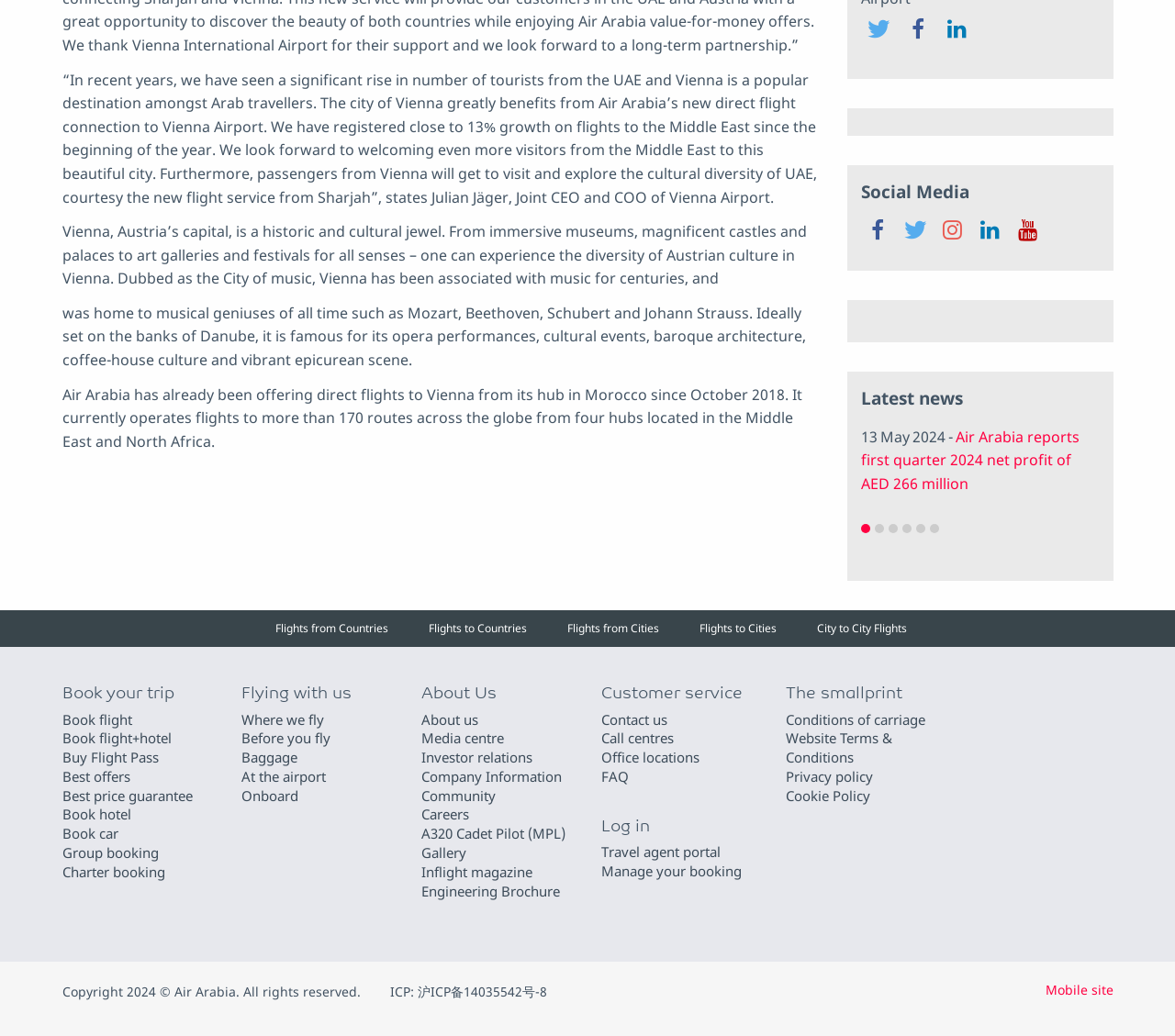Extract the bounding box coordinates of the UI element described by: "Repairs". The coordinates should include four float numbers ranging from 0 to 1, e.g., [left, top, right, bottom].

None